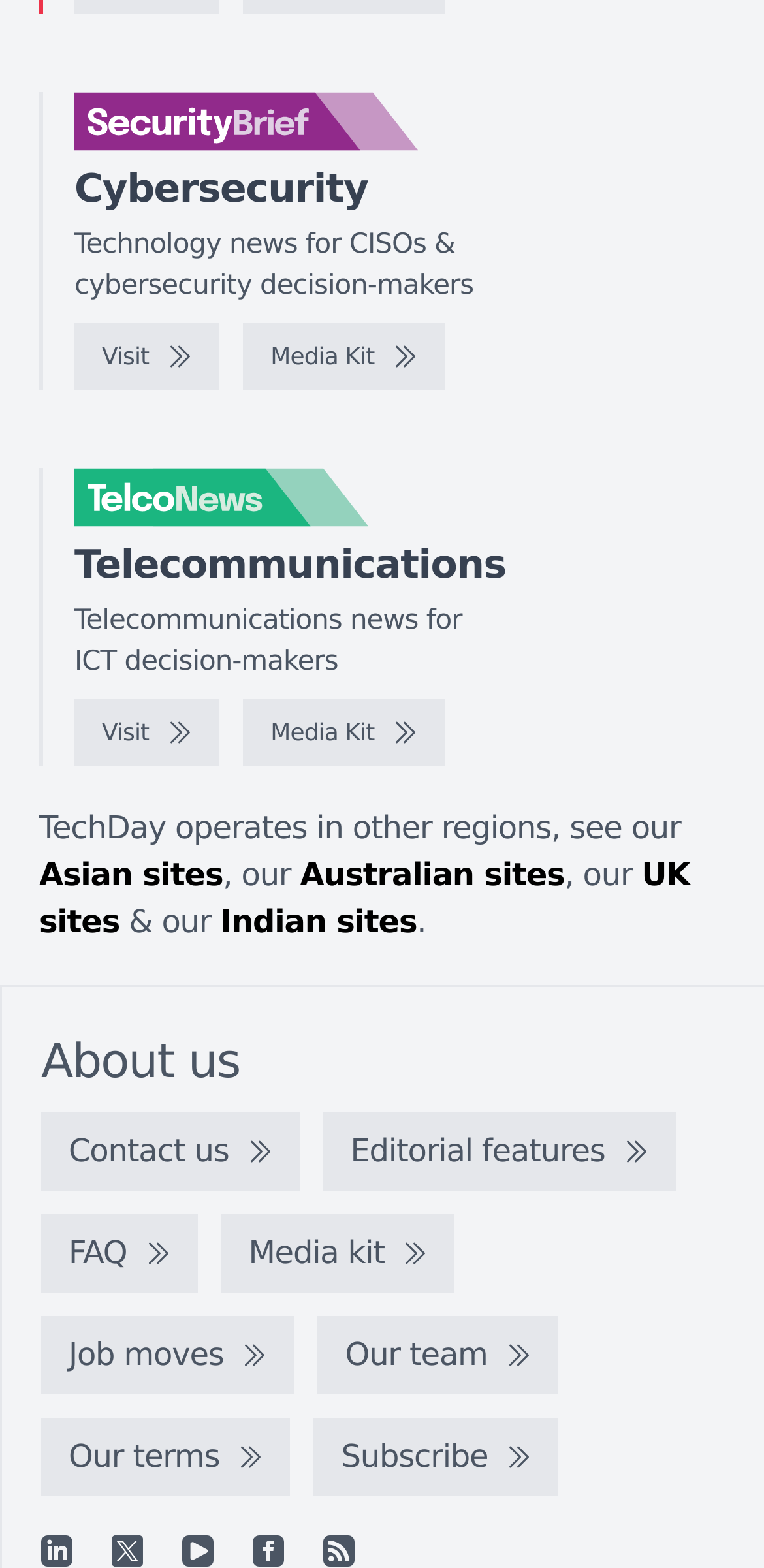Using the description: "Media Kit", determine the UI element's bounding box coordinates. Ensure the coordinates are in the format of four float numbers between 0 and 1, i.e., [left, top, right, bottom].

[0.318, 0.446, 0.582, 0.489]